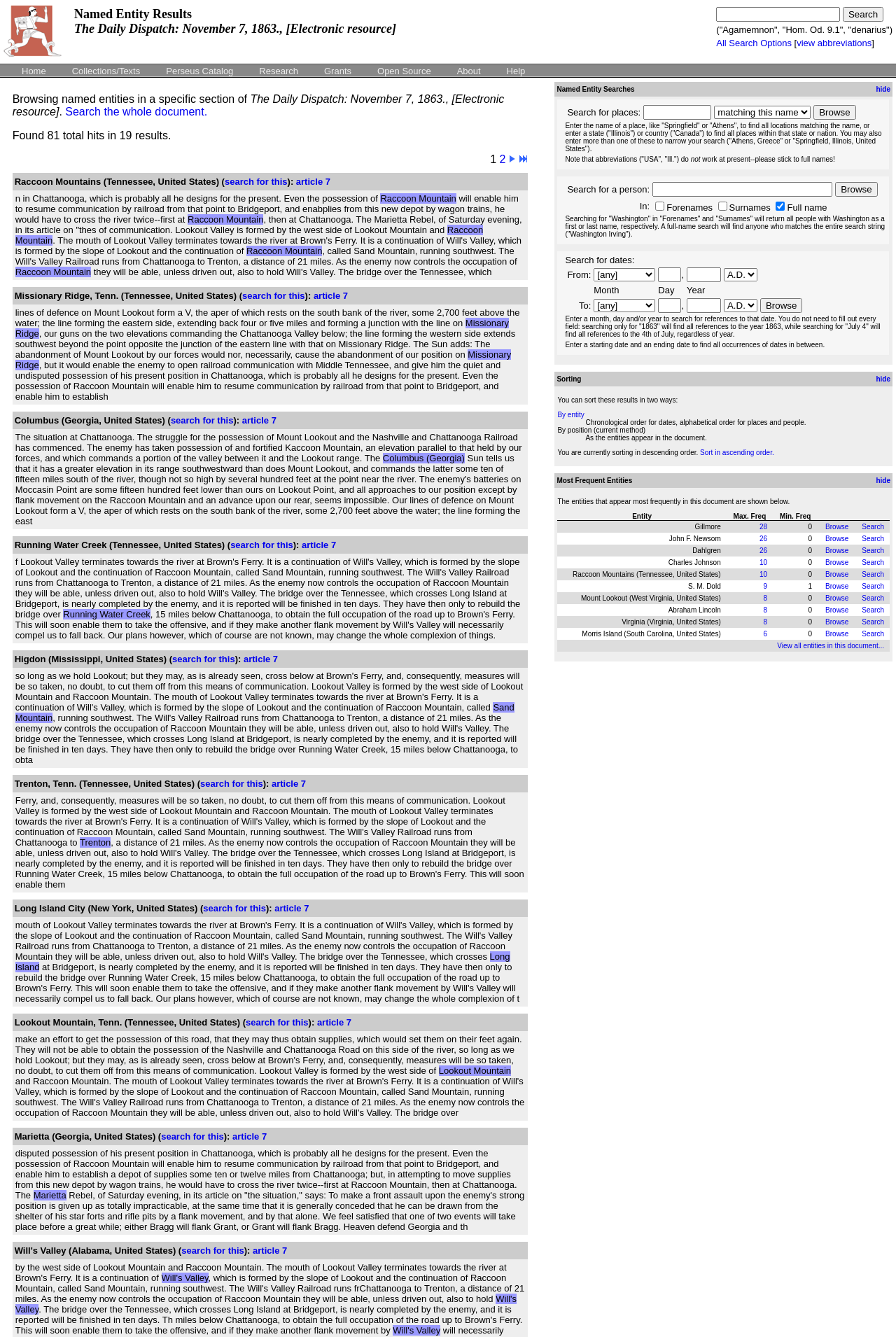Provide the bounding box coordinates of the area you need to click to execute the following instruction: "Search for a person".

[0.728, 0.136, 0.93, 0.148]